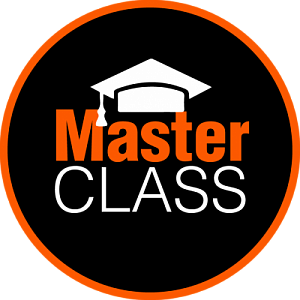What is the color of the word 'Master'?
Give a comprehensive and detailed explanation for the question.

According to the caption, the word 'Master' is displayed in bold orange letters, creating a striking contrast with the black background.